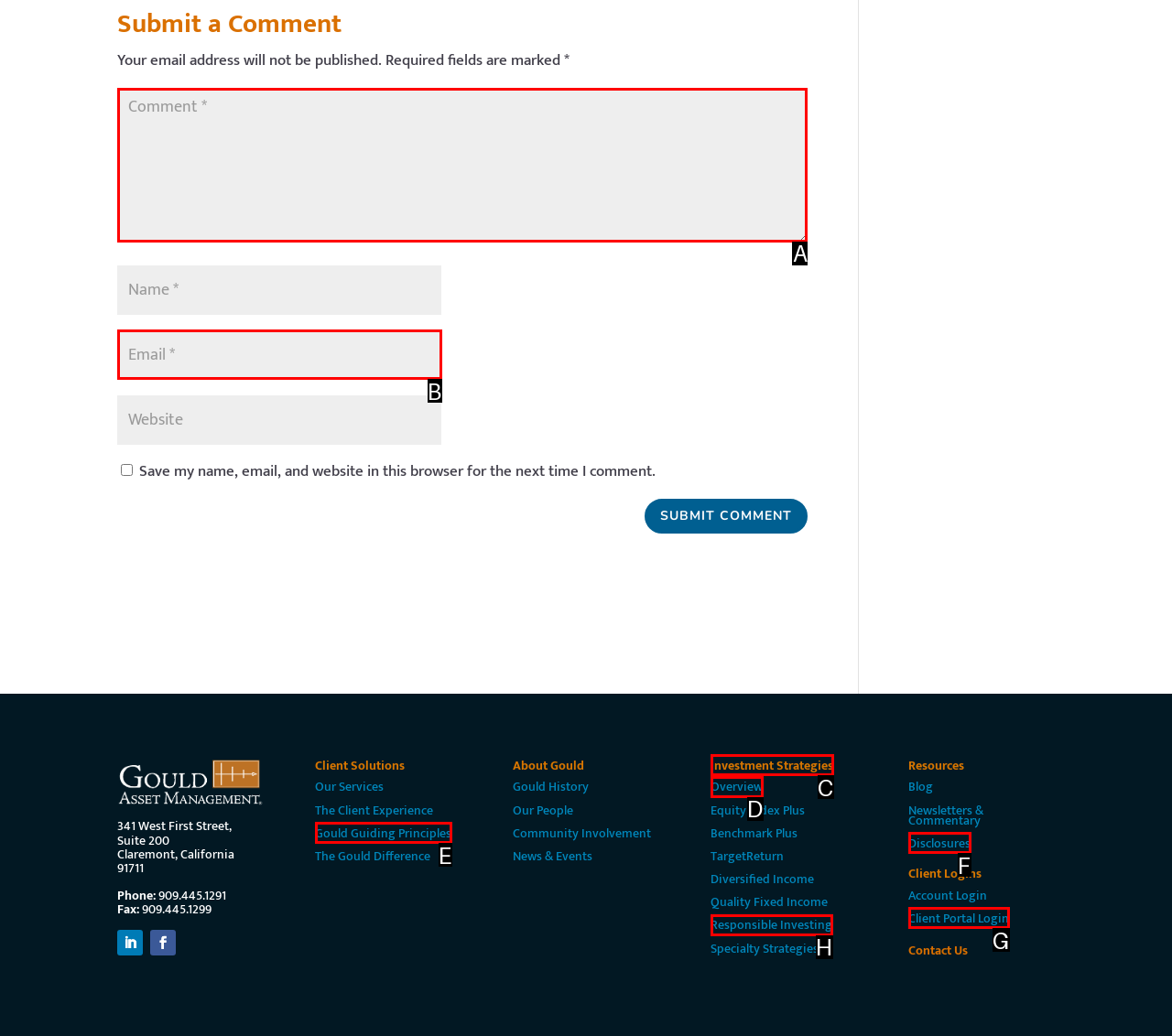From the description: Disclosures, select the HTML element that fits best. Reply with the letter of the appropriate option.

F